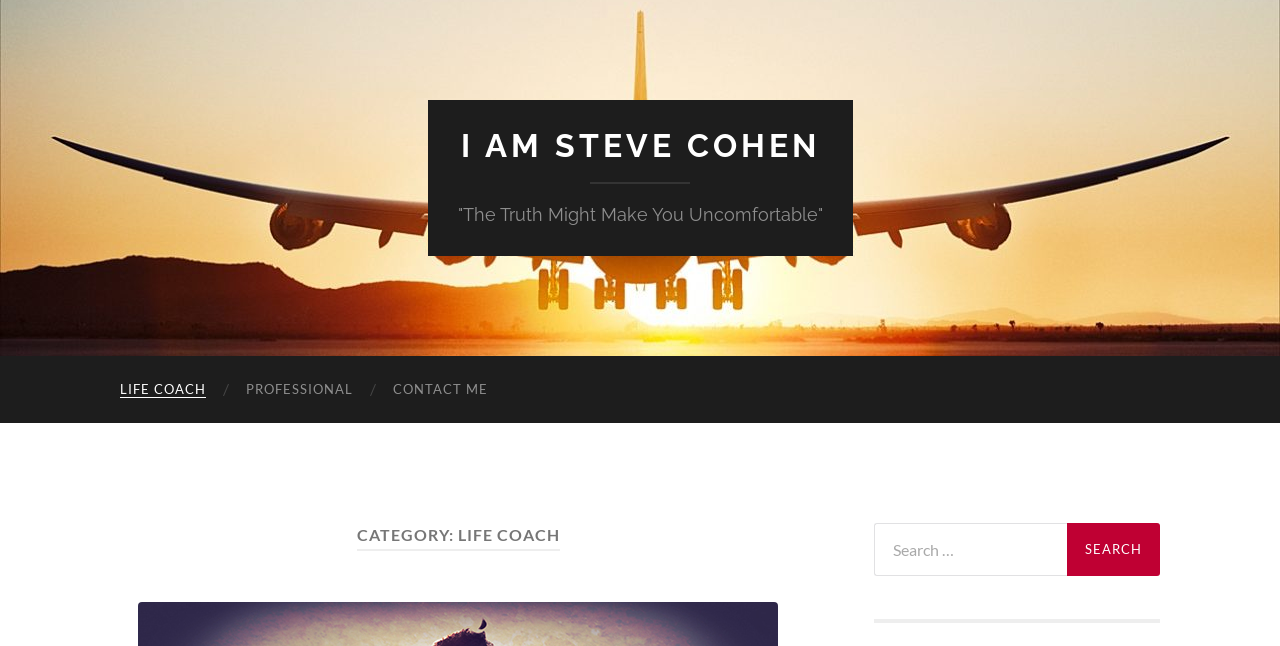Provide the bounding box coordinates of the UI element that matches the description: "Professional".

[0.177, 0.551, 0.291, 0.655]